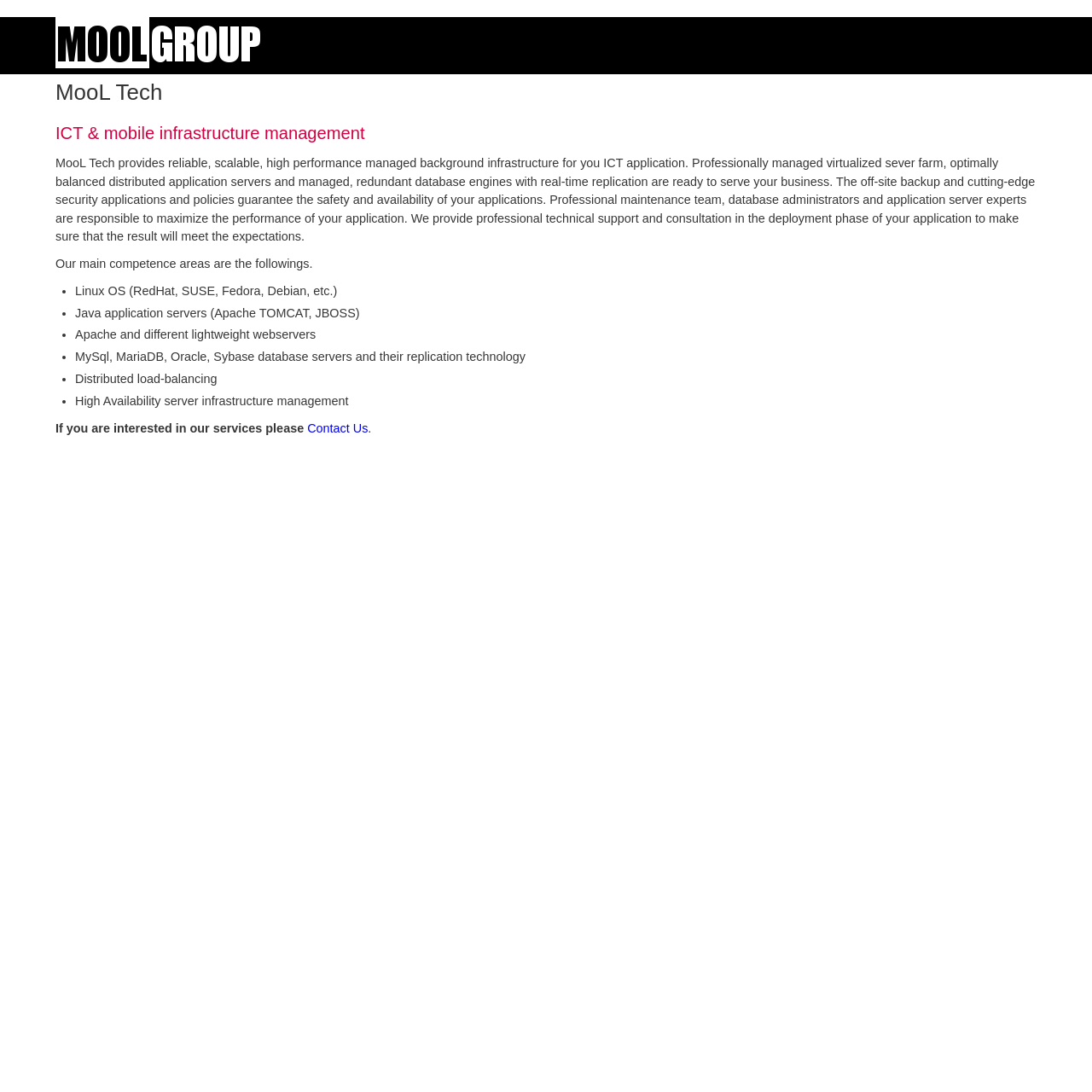What kind of support does MooL Tech offer?
Use the information from the image to give a detailed answer to the question.

MooL Tech offers professional technical support and consultation in the deployment phase of an application to ensure that the result meets the expectations, in addition to having a professional maintenance team, database administrators, and application server experts responsible for maximizing the performance of the application.